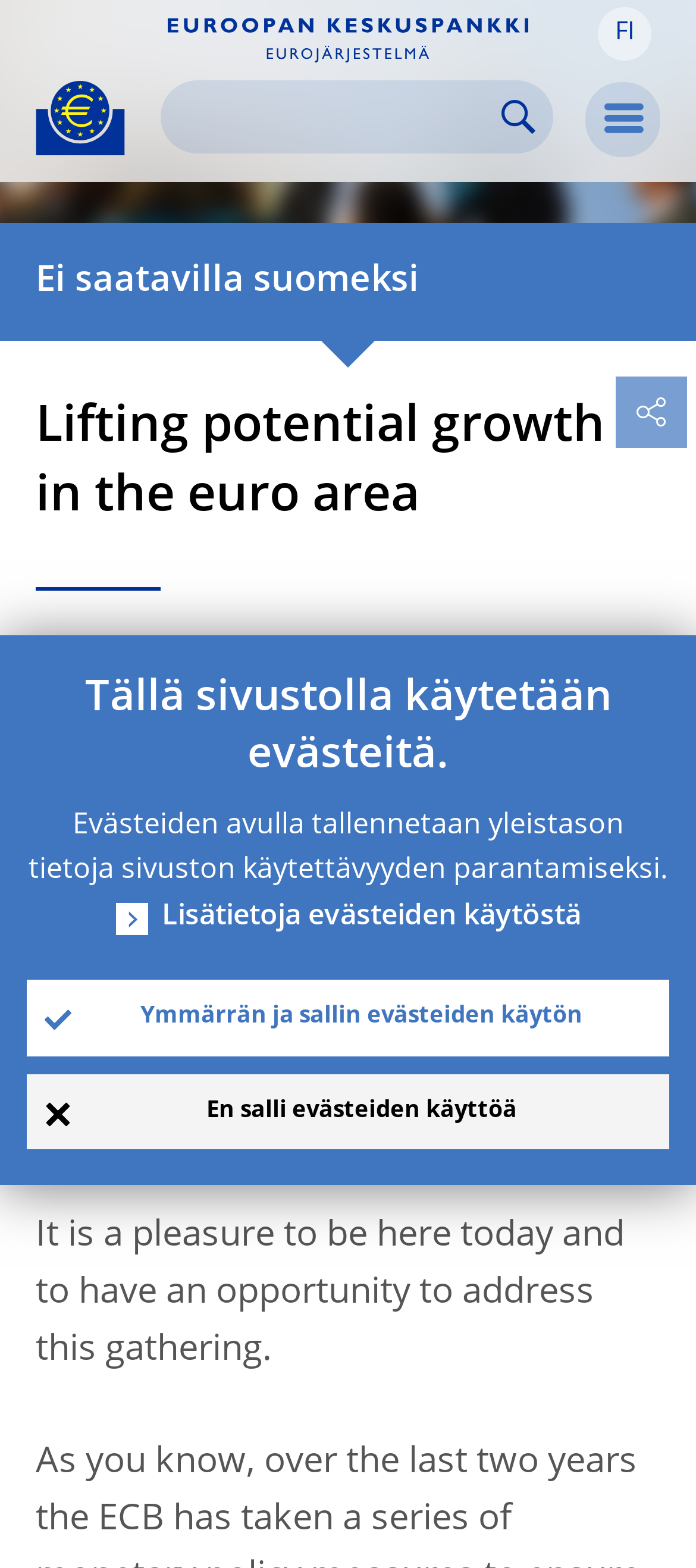Please give the bounding box coordinates of the area that should be clicked to fulfill the following instruction: "Change language to Finnish". The coordinates should be in the format of four float numbers from 0 to 1, i.e., [left, top, right, bottom].

[0.859, 0.005, 0.936, 0.039]